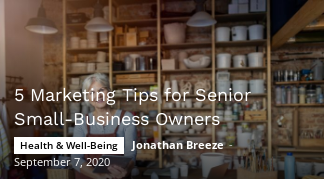What is the publication date? Observe the screenshot and provide a one-word or short phrase answer.

September 7, 2020